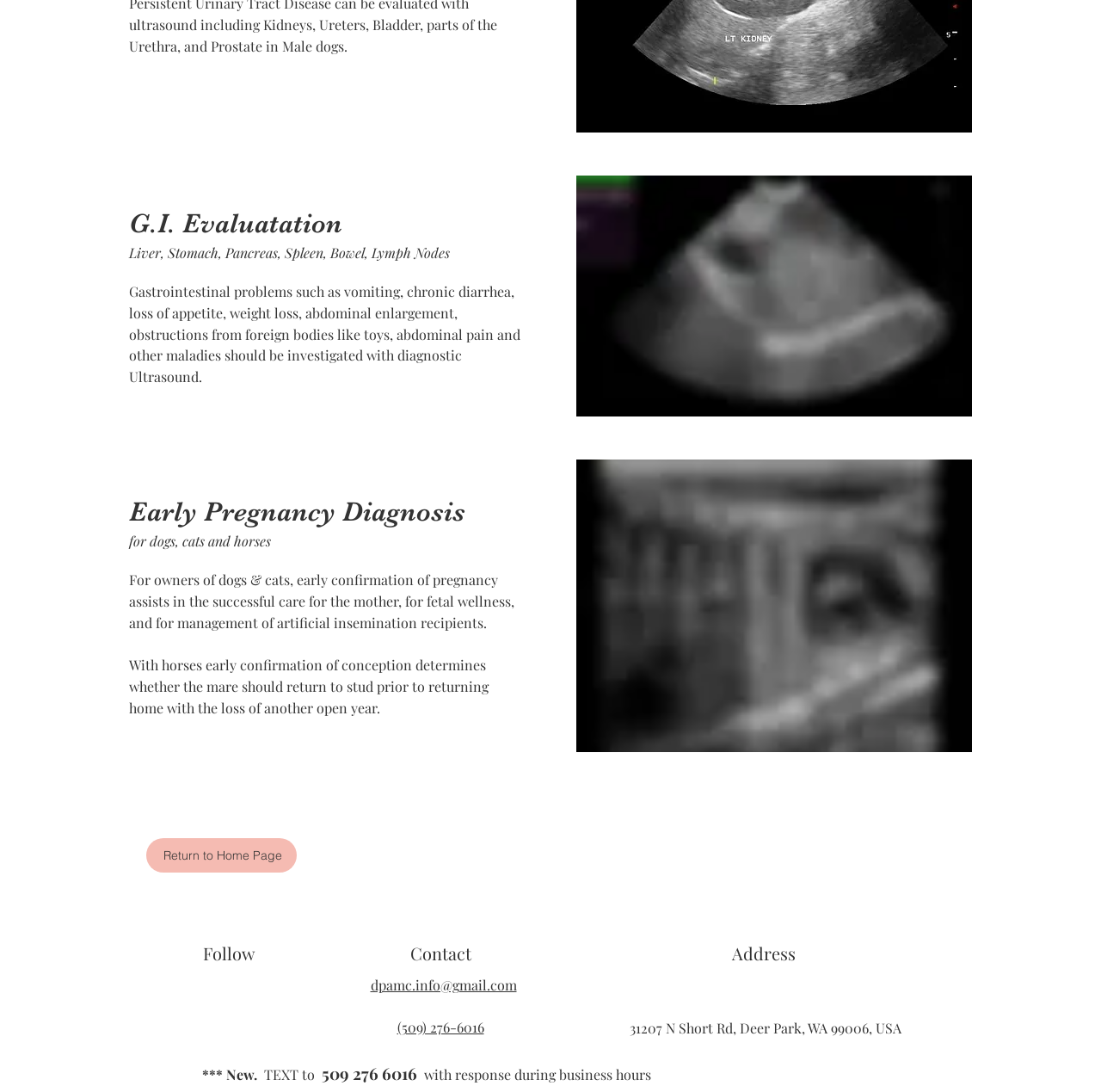How can users contact the organization?
Please ensure your answer to the question is detailed and covers all necessary aspects.

The webpage provides several ways for users to contact the organization, including a phone number, email address, and text message option, along with a physical address.